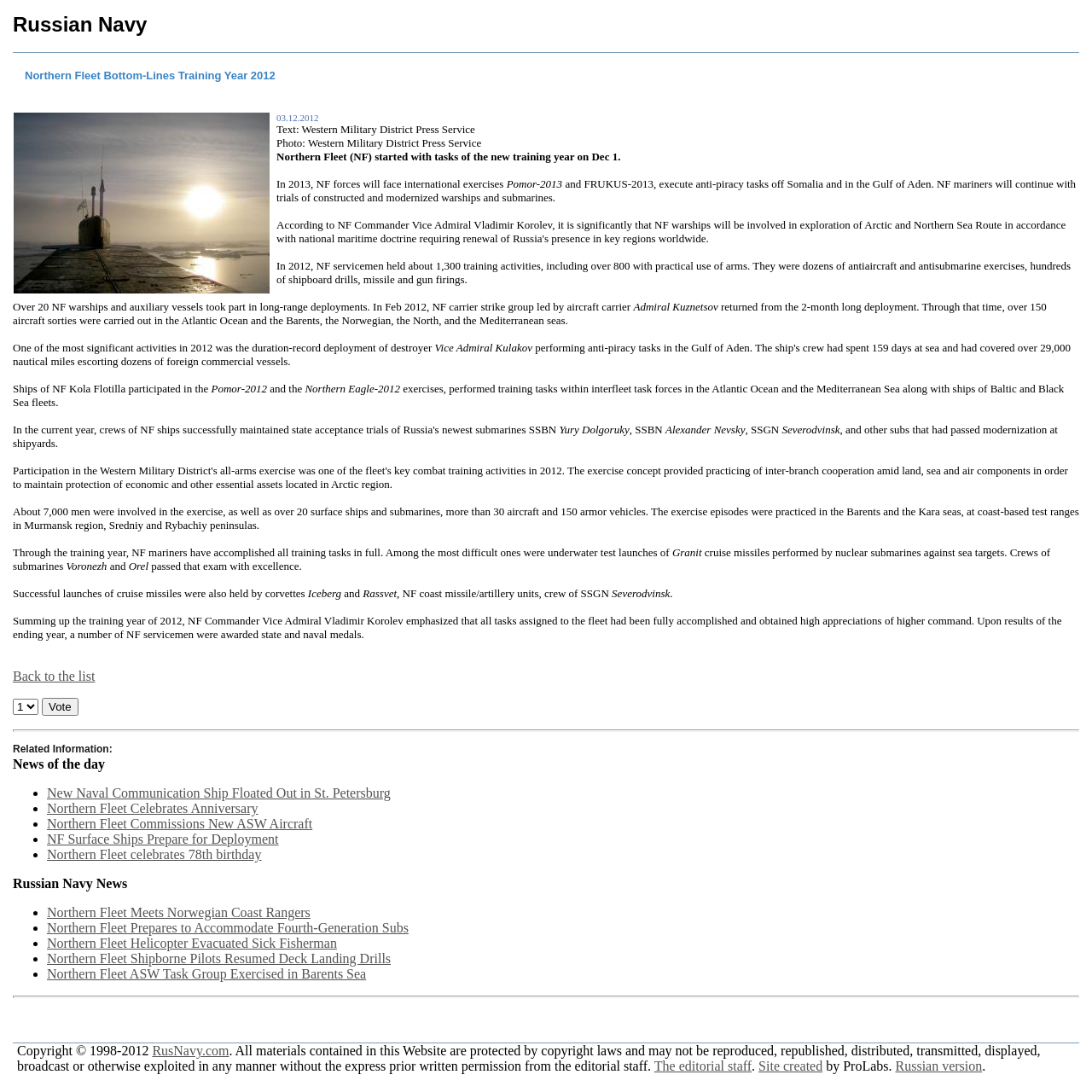What is the name of the submarine mentioned in the article?
Please provide a full and detailed response to the question.

The article mentions 'Yury Dolgoruky, SSBN' in the text, indicating that the submarine being referred to is the Yury Dolgoruky.